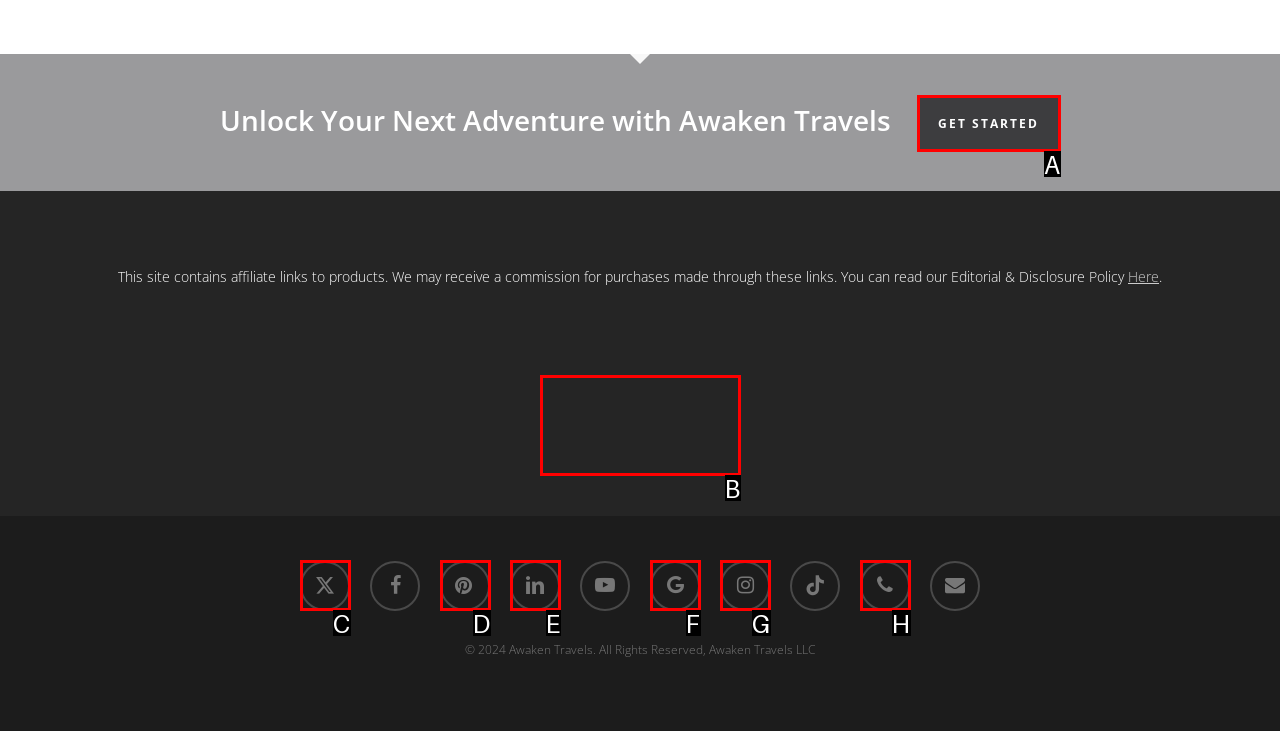Given the description: April 2020
Identify the letter of the matching UI element from the options.

None